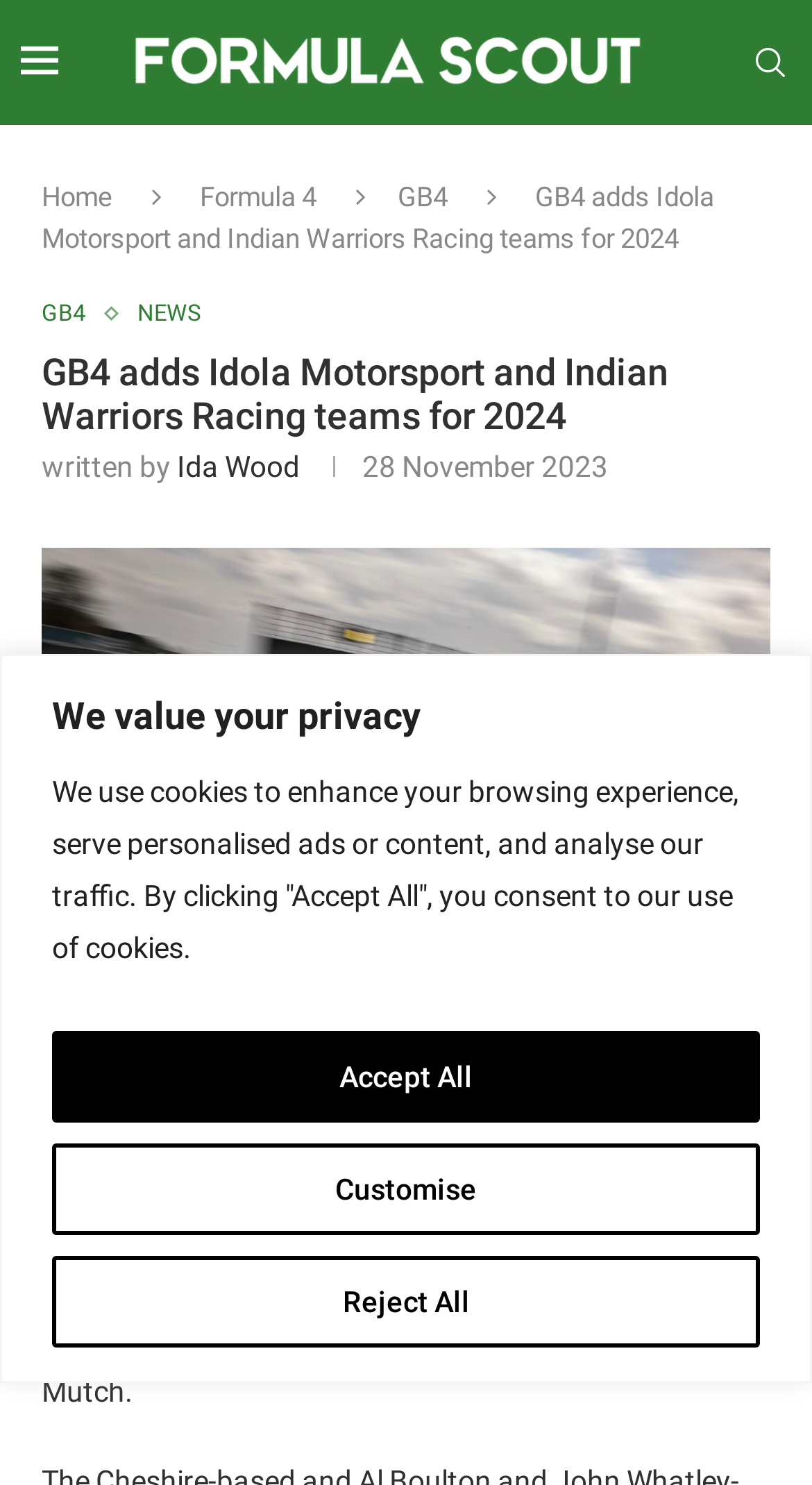Respond to the following question using a concise word or phrase: 
Who is the author of the article?

Ida Wood